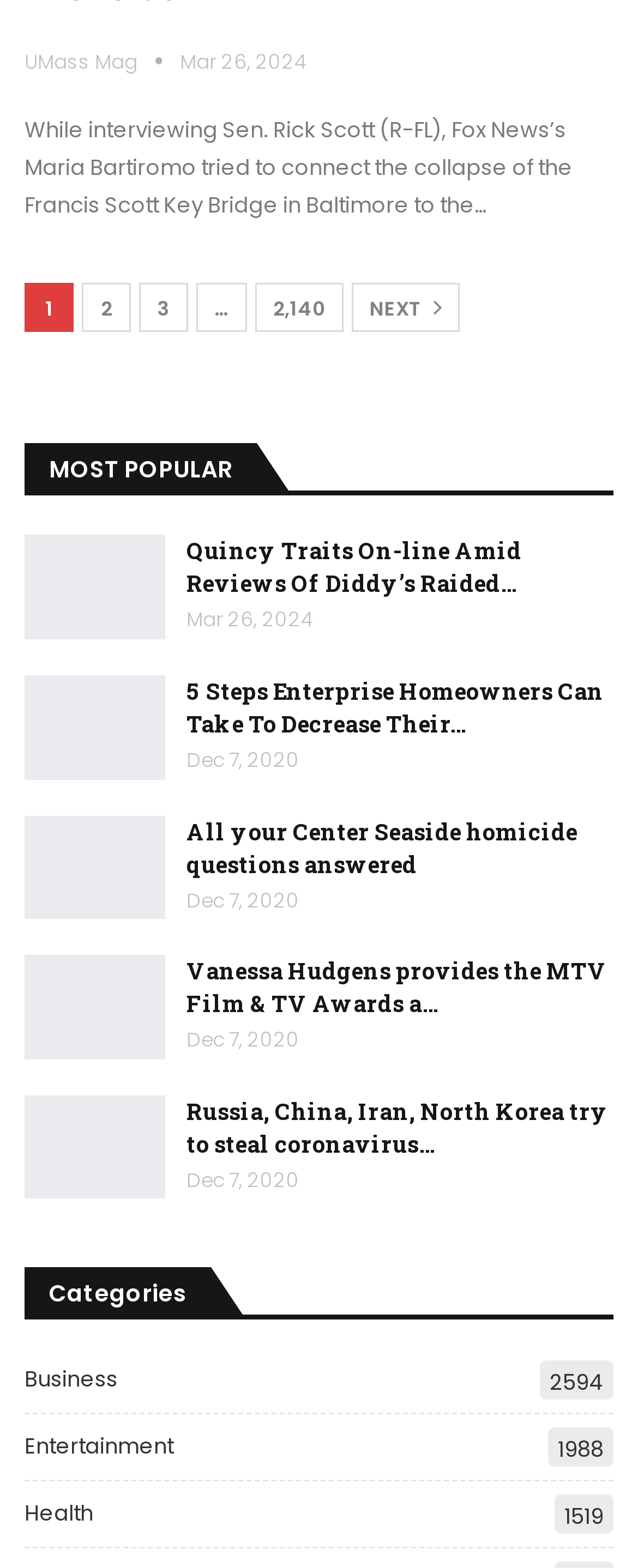Please locate the clickable area by providing the bounding box coordinates to follow this instruction: "Browse the Business category".

[0.038, 0.87, 0.185, 0.889]